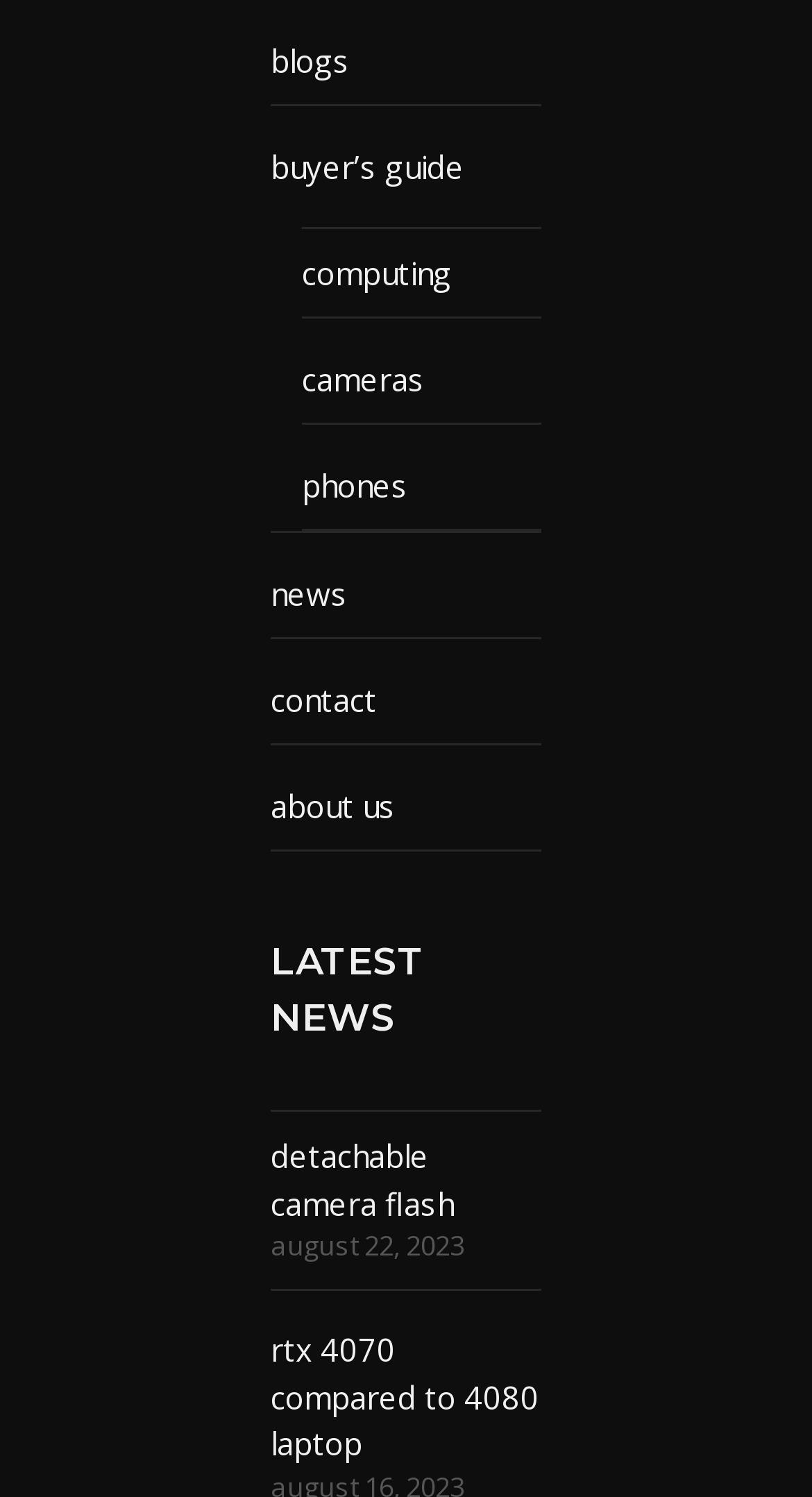Please identify the bounding box coordinates of the element that needs to be clicked to perform the following instruction: "go to blogs".

[0.333, 0.011, 0.667, 0.07]